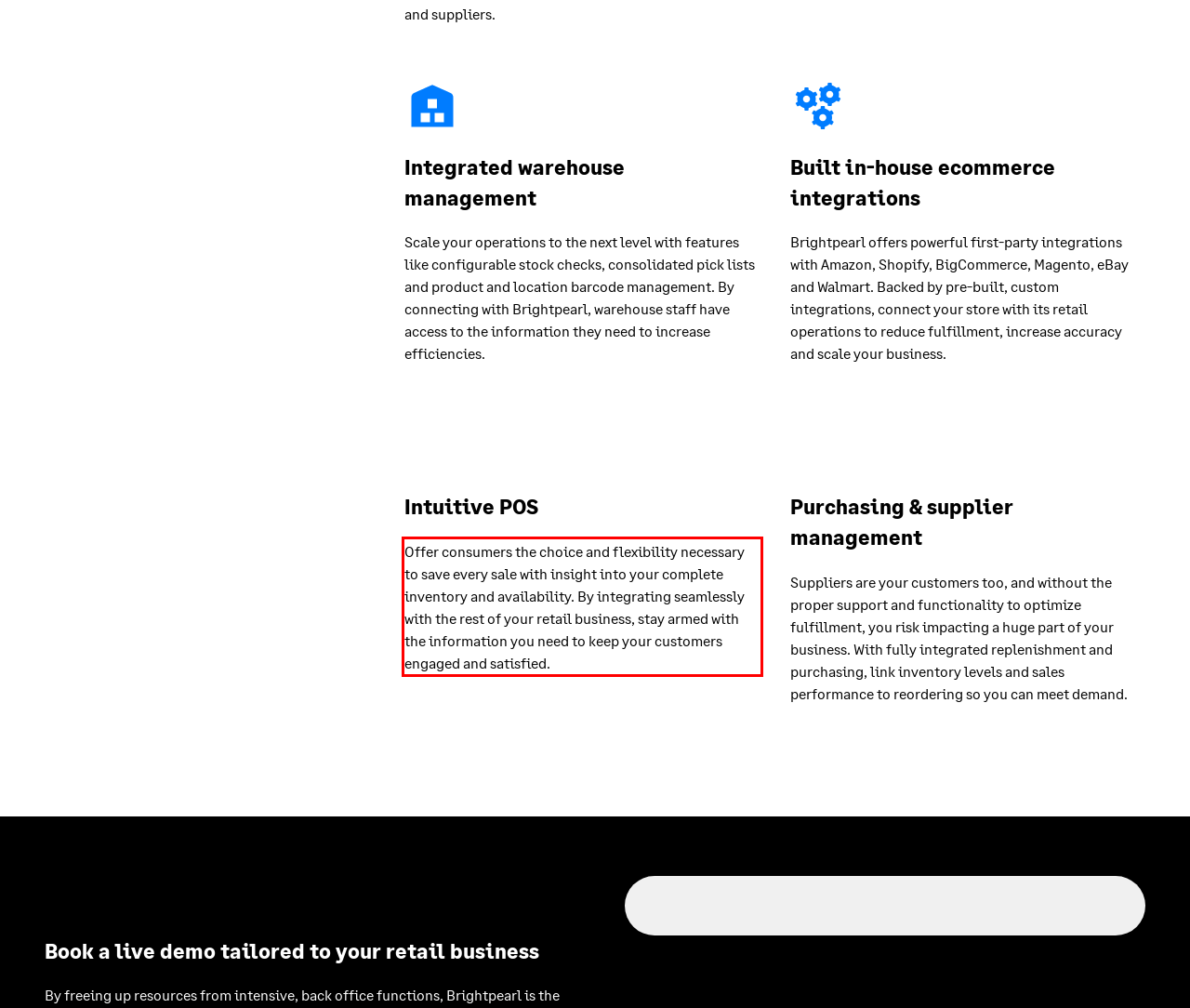Review the webpage screenshot provided, and perform OCR to extract the text from the red bounding box.

Offer consumers the choice and flexibility necessary to save every sale with insight into your complete inventory and availability. By integrating seamlessly with the rest of your retail business, stay armed with the information you need to keep your customers engaged and satisfied.